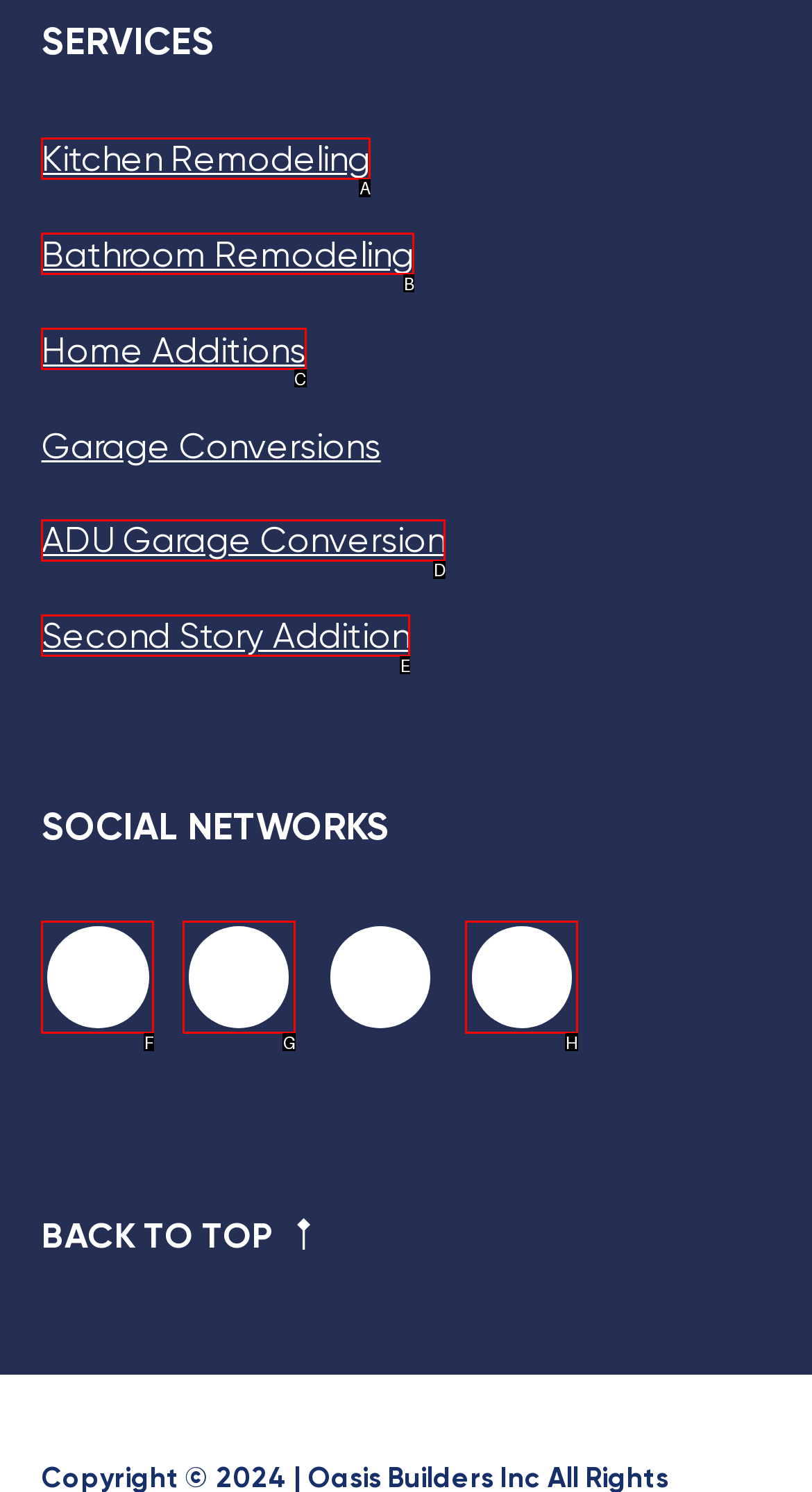Determine the HTML element to click for the instruction: Explore Home Additions.
Answer with the letter corresponding to the correct choice from the provided options.

C